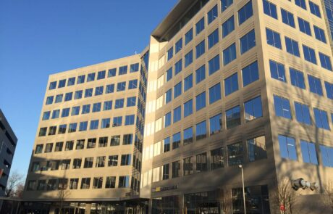Please provide a short answer using a single word or phrase for the question:
What is the color of the sky in the background?

Clear blue